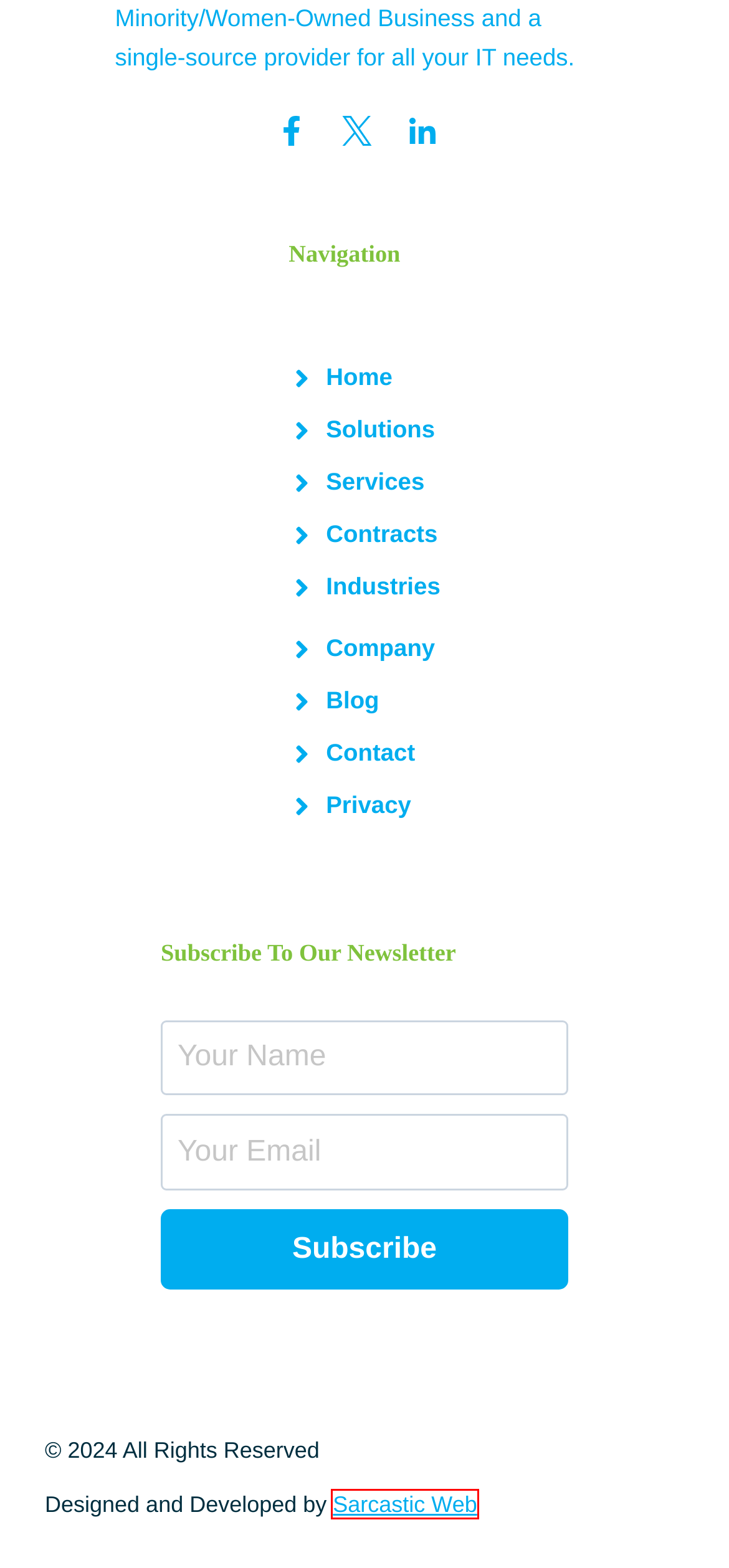Analyze the screenshot of a webpage that features a red rectangle bounding box. Pick the webpage description that best matches the new webpage you would see after clicking on the element within the red bounding box. Here are the candidates:
A. PCS - Solutions - PCS Simplify with Technology
B. Sarcastic Web - Web Design and Development Tampa Florida
C. PCS - Contact Us - PCS Simplify with Technology
D. PCS - About Us - PCS Simplify with Technology
E. PCS - Our Blog - PCS Simplify with Technology
F. PCS-Managed Services - PCS Simplify with Technology
G. PCS - Industries - PCS Simplify with Technology
H. Privacy Policy - PCS Simplify with Technology

B